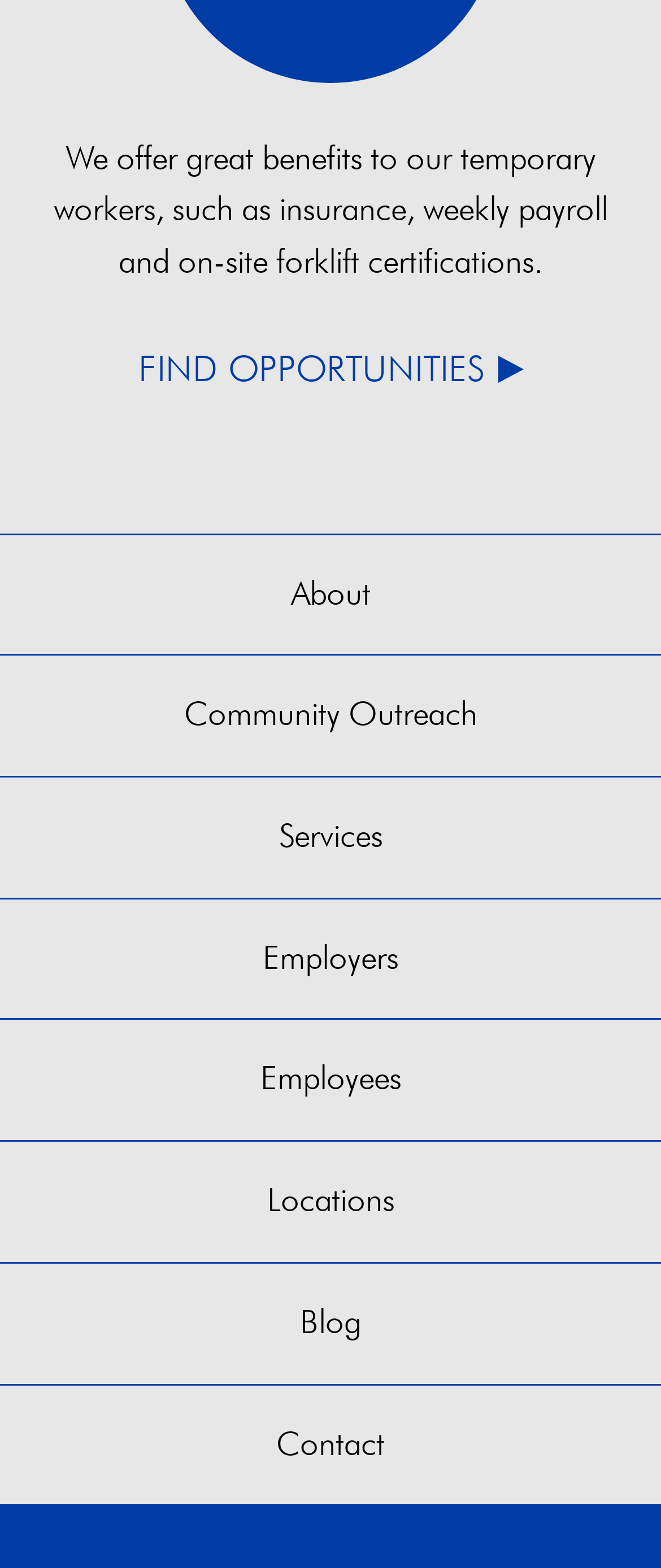Given the description "Community Outreach", provide the bounding box coordinates of the corresponding UI element.

[0.0, 0.418, 1.0, 0.495]